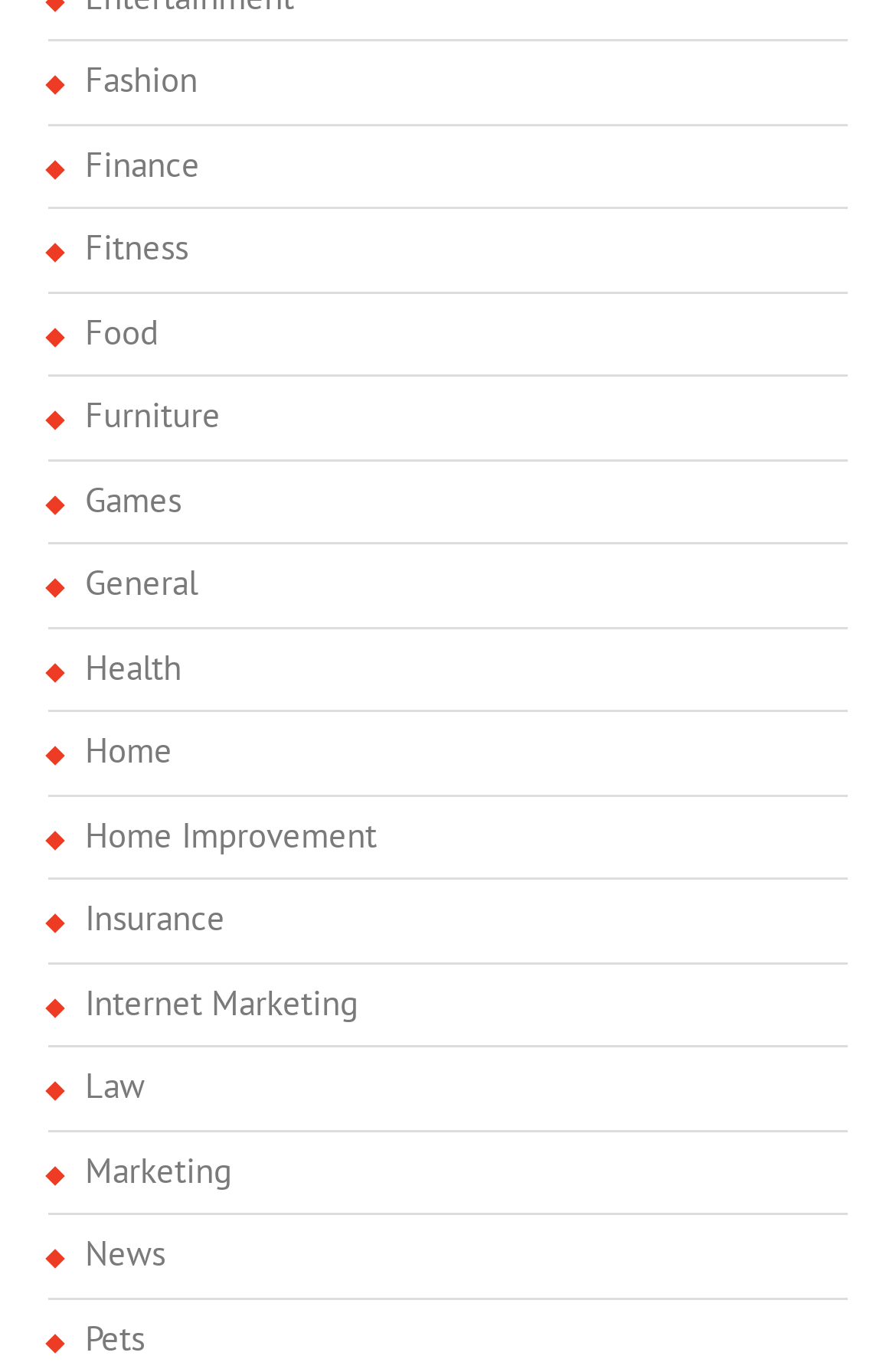Respond to the following query with just one word or a short phrase: 
What is the category listed below 'Fitness'?

Food